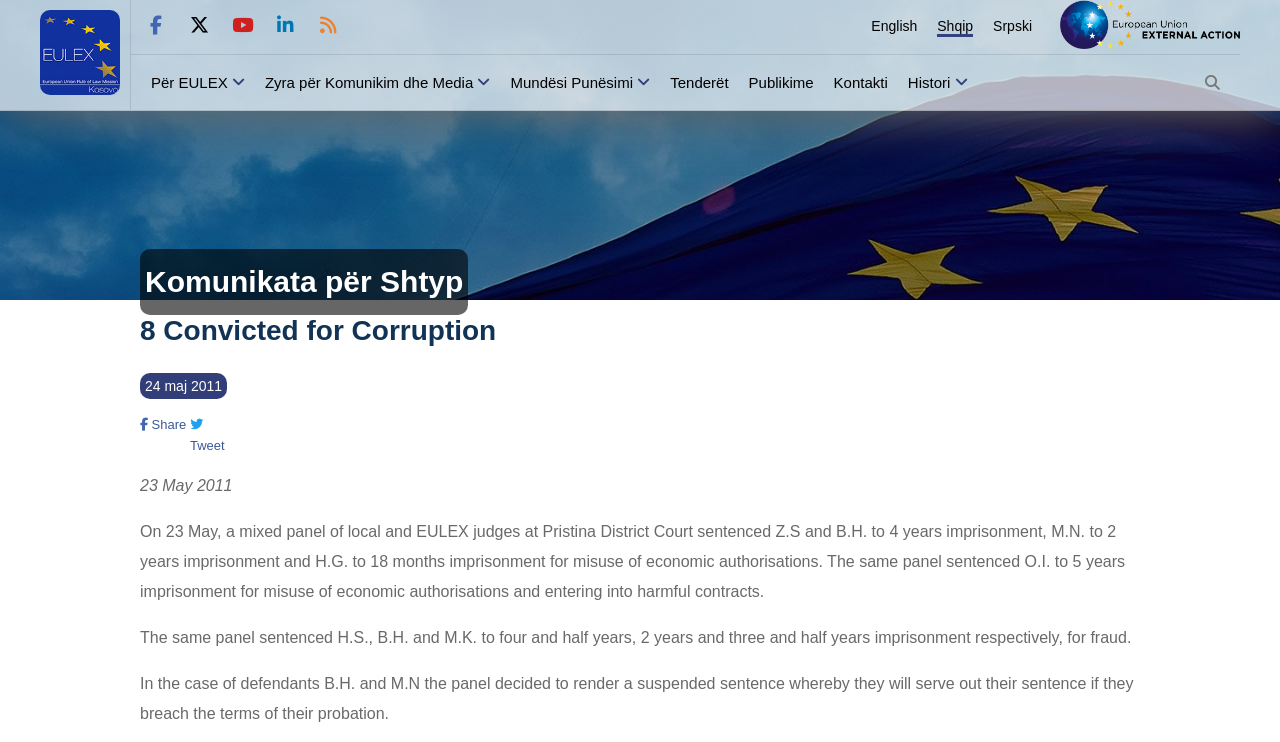Determine the bounding box coordinates of the clickable area required to perform the following instruction: "Visit European Union EXTERNAL ACTION website". The coordinates should be represented as four float numbers between 0 and 1: [left, top, right, bottom].

[0.828, 0.044, 0.969, 0.071]